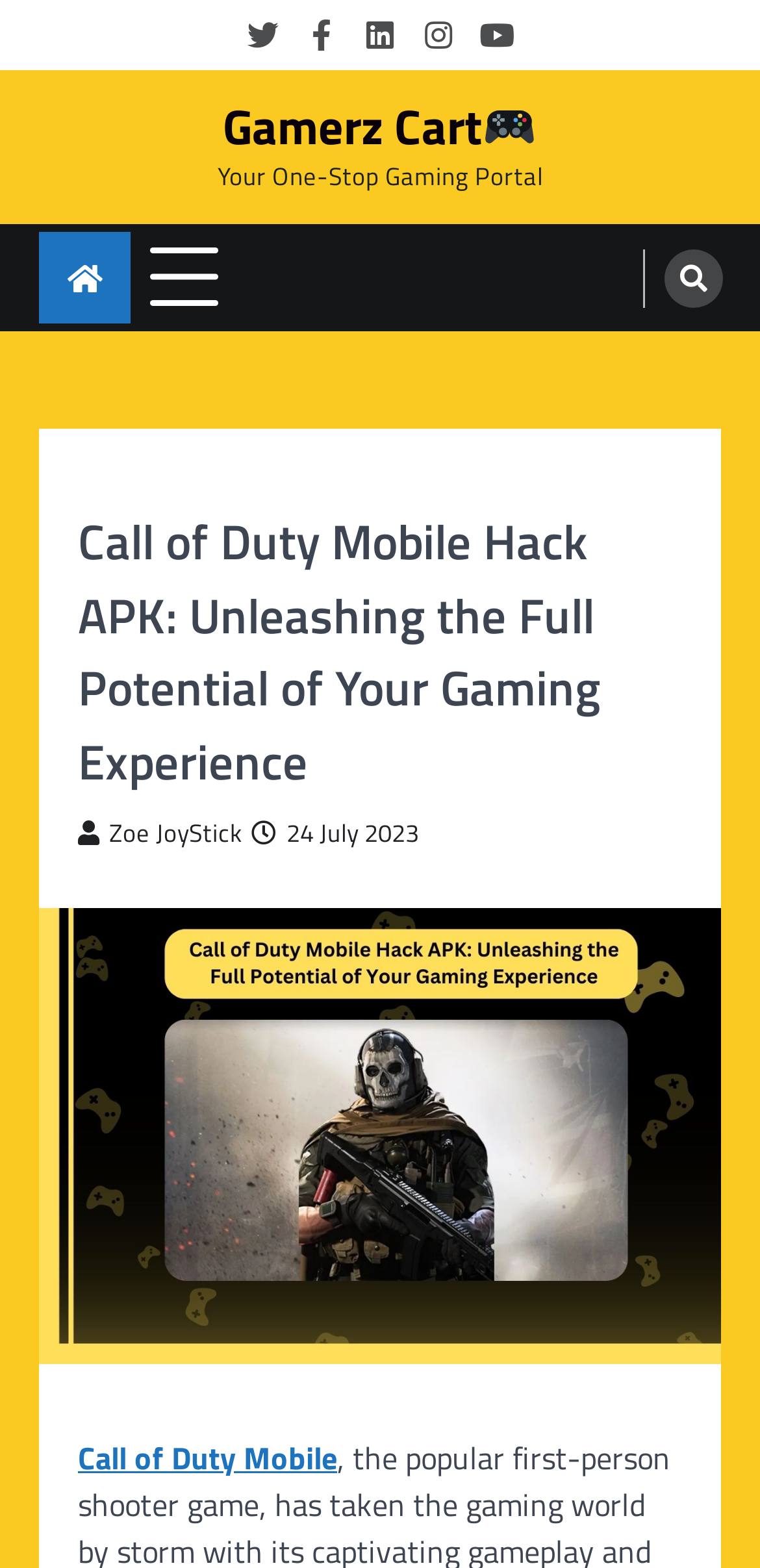Show the bounding box coordinates of the region that should be clicked to follow the instruction: "Visit Gamerz Cart."

[0.293, 0.057, 0.707, 0.104]